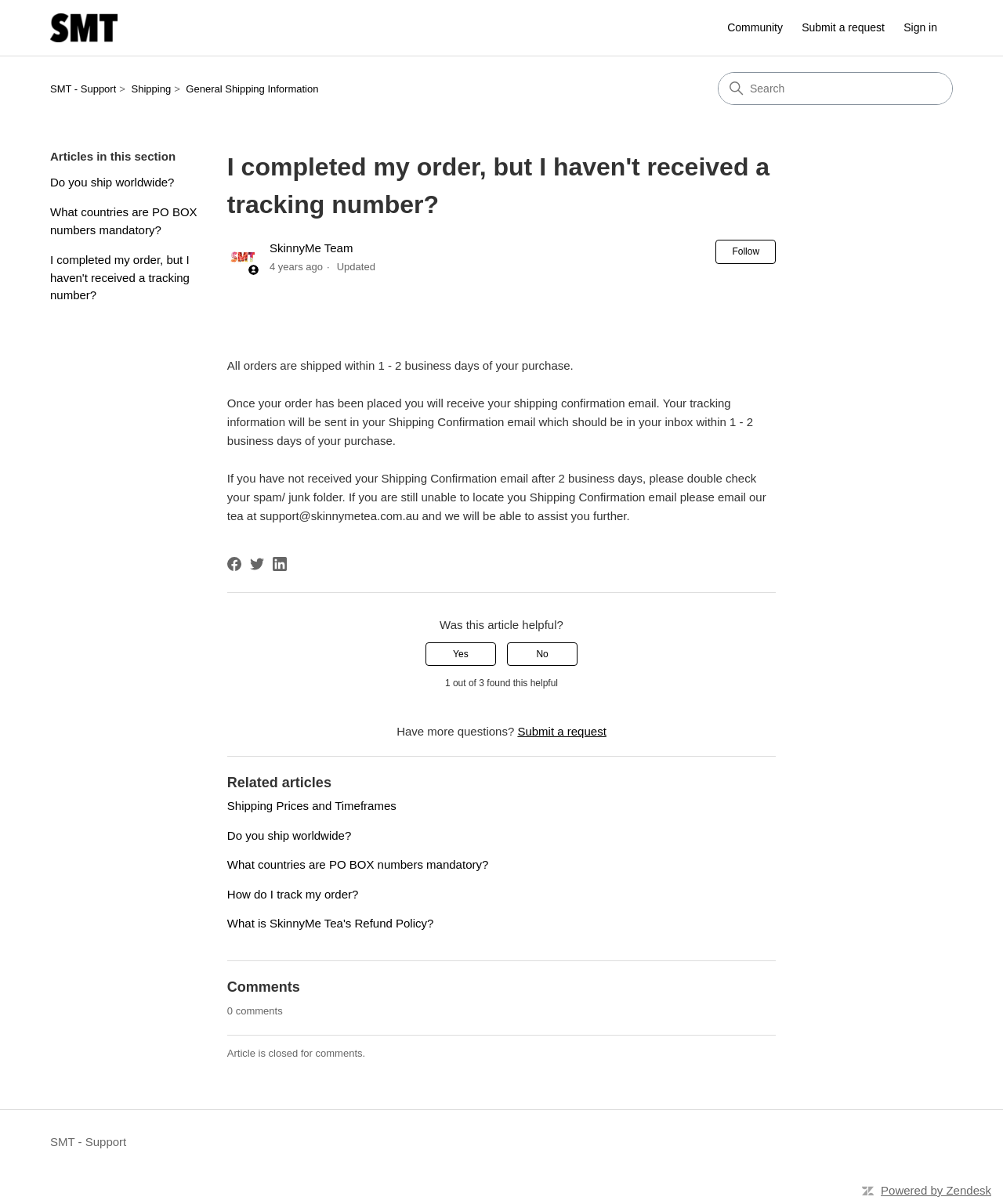How many people found this article helpful?
Please look at the screenshot and answer using one word or phrase.

1 out of 3